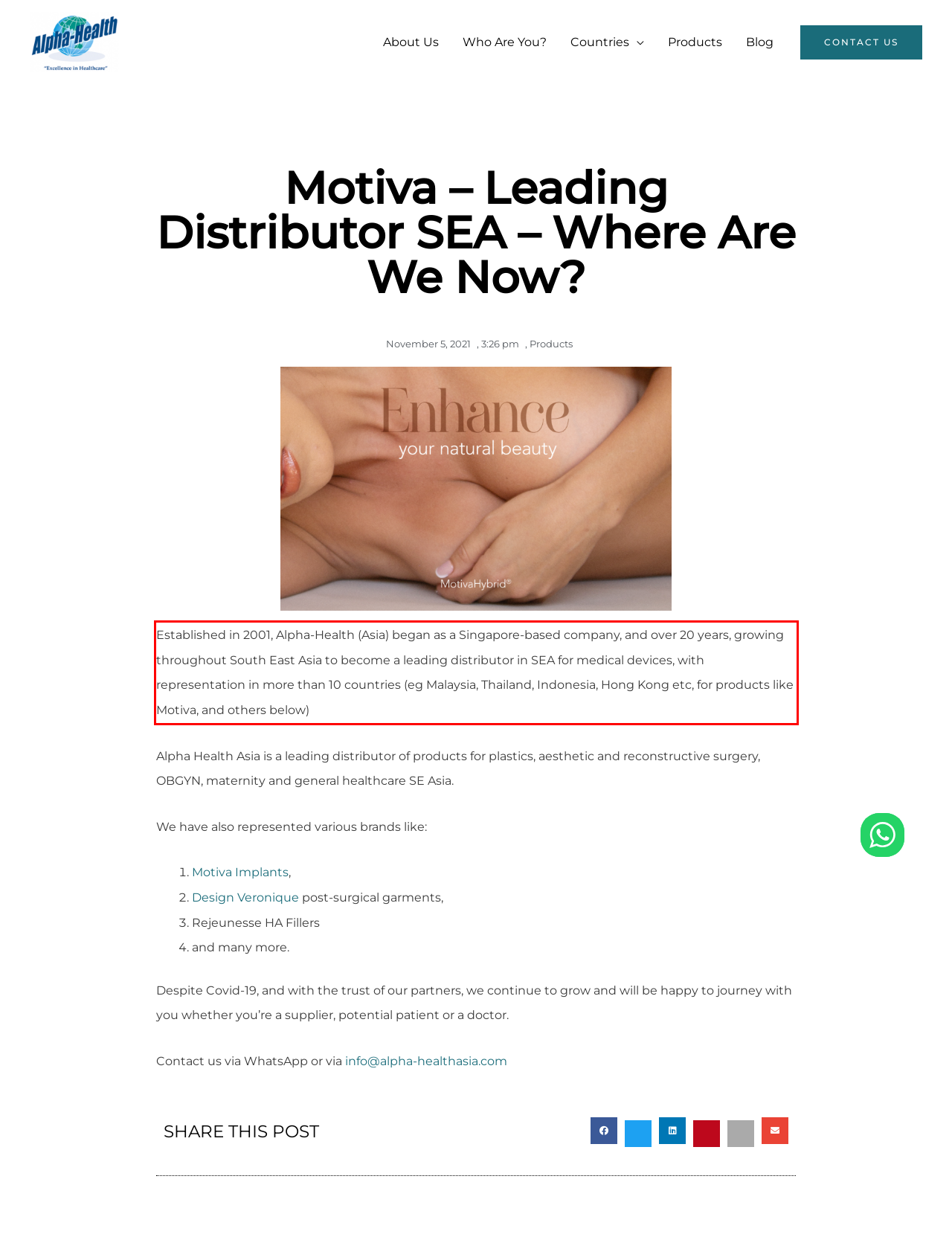You have a webpage screenshot with a red rectangle surrounding a UI element. Extract the text content from within this red bounding box.

Established in 2001, Alpha-Health (Asia) began as a Singapore-based company, and over 20 years, growing throughout South East Asia to become a leading distributor in SEA for medical devices, with representation in more than 10 countries (eg Malaysia, Thailand, Indonesia, Hong Kong etc, for products like Motiva, and others below)